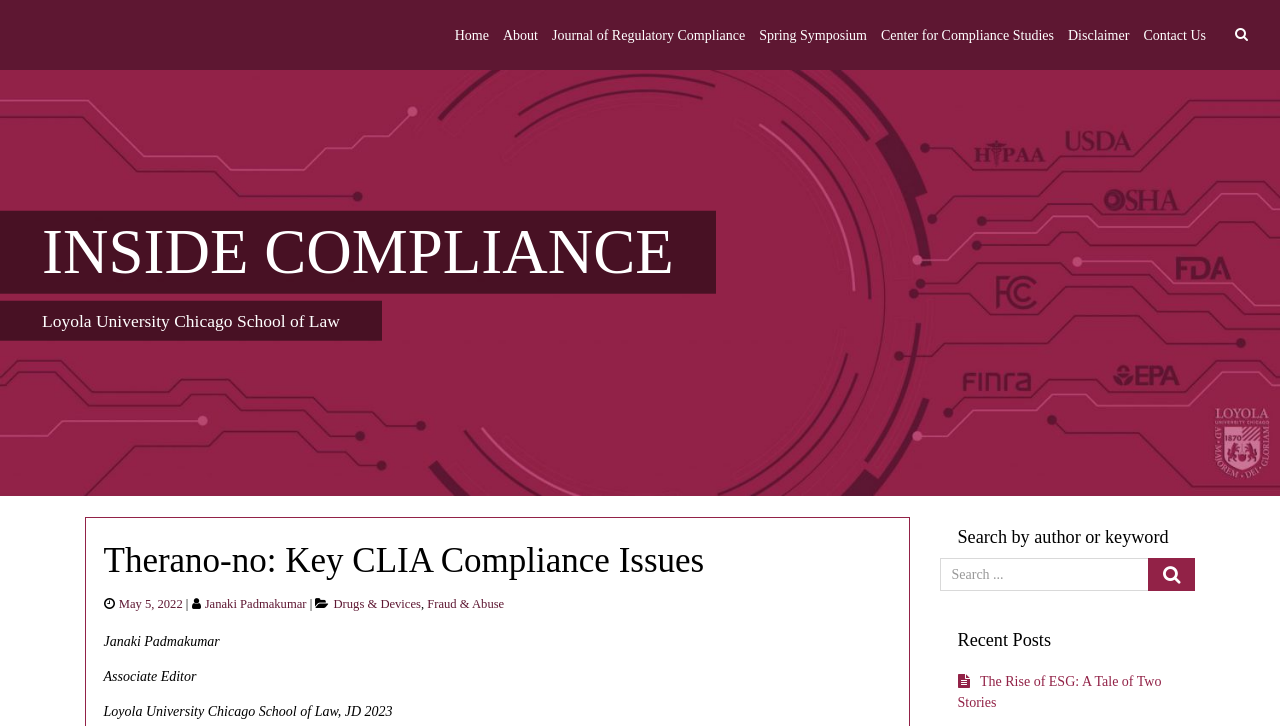Could you highlight the region that needs to be clicked to execute the instruction: "Search for products"?

None